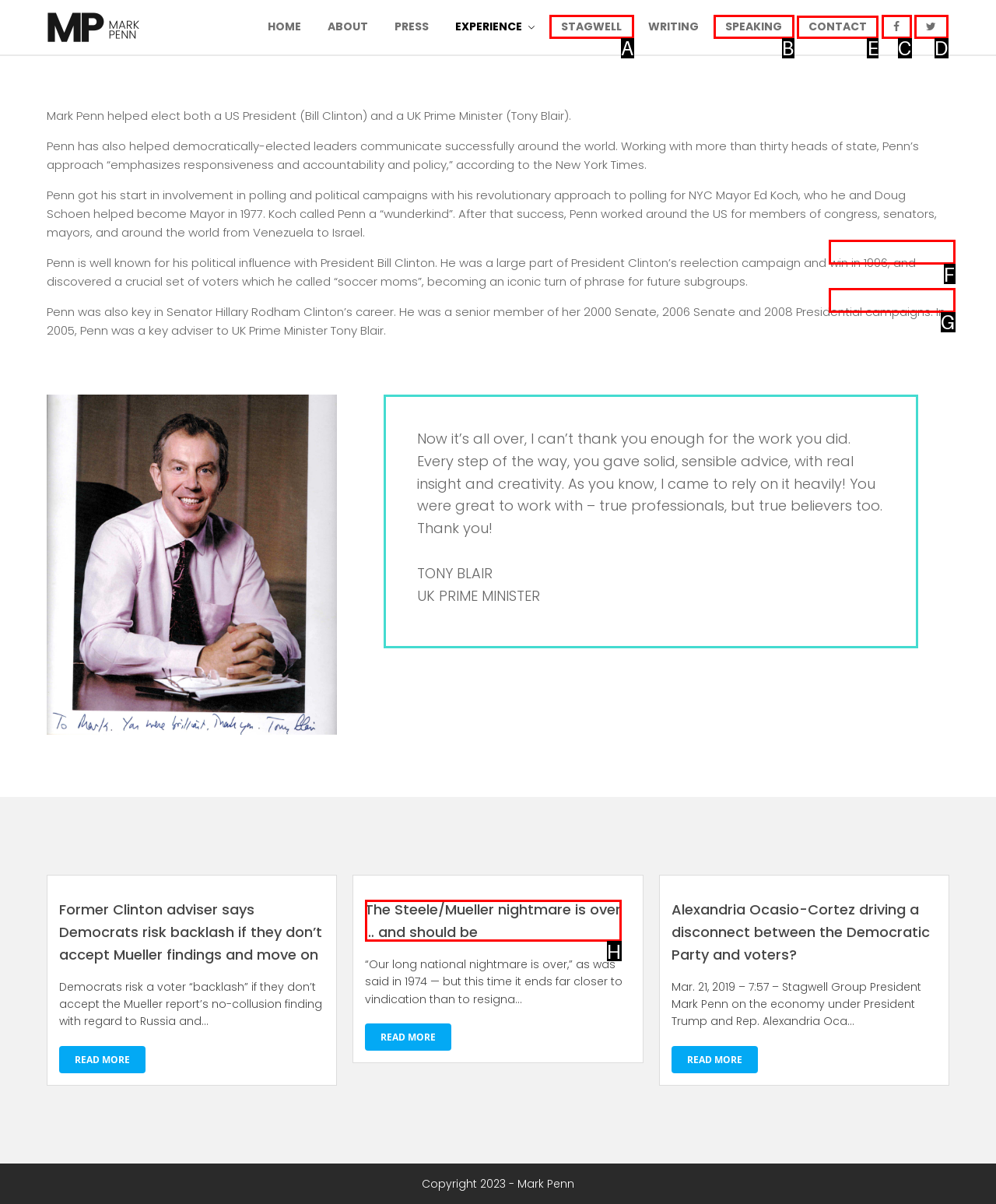Select the option I need to click to accomplish this task: Click the 'Contact' link
Provide the letter of the selected choice from the given options.

E